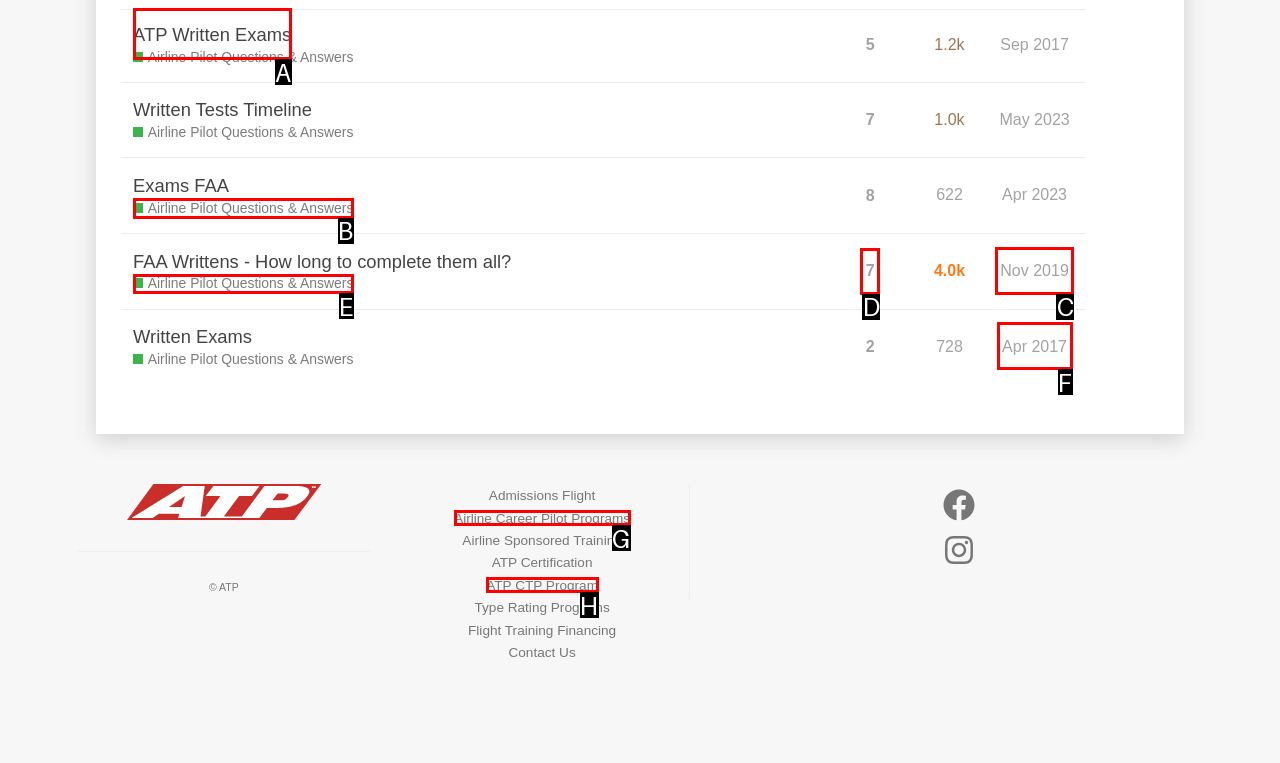Based on the description: Airline Career Pilot Programs
Select the letter of the corresponding UI element from the choices provided.

G